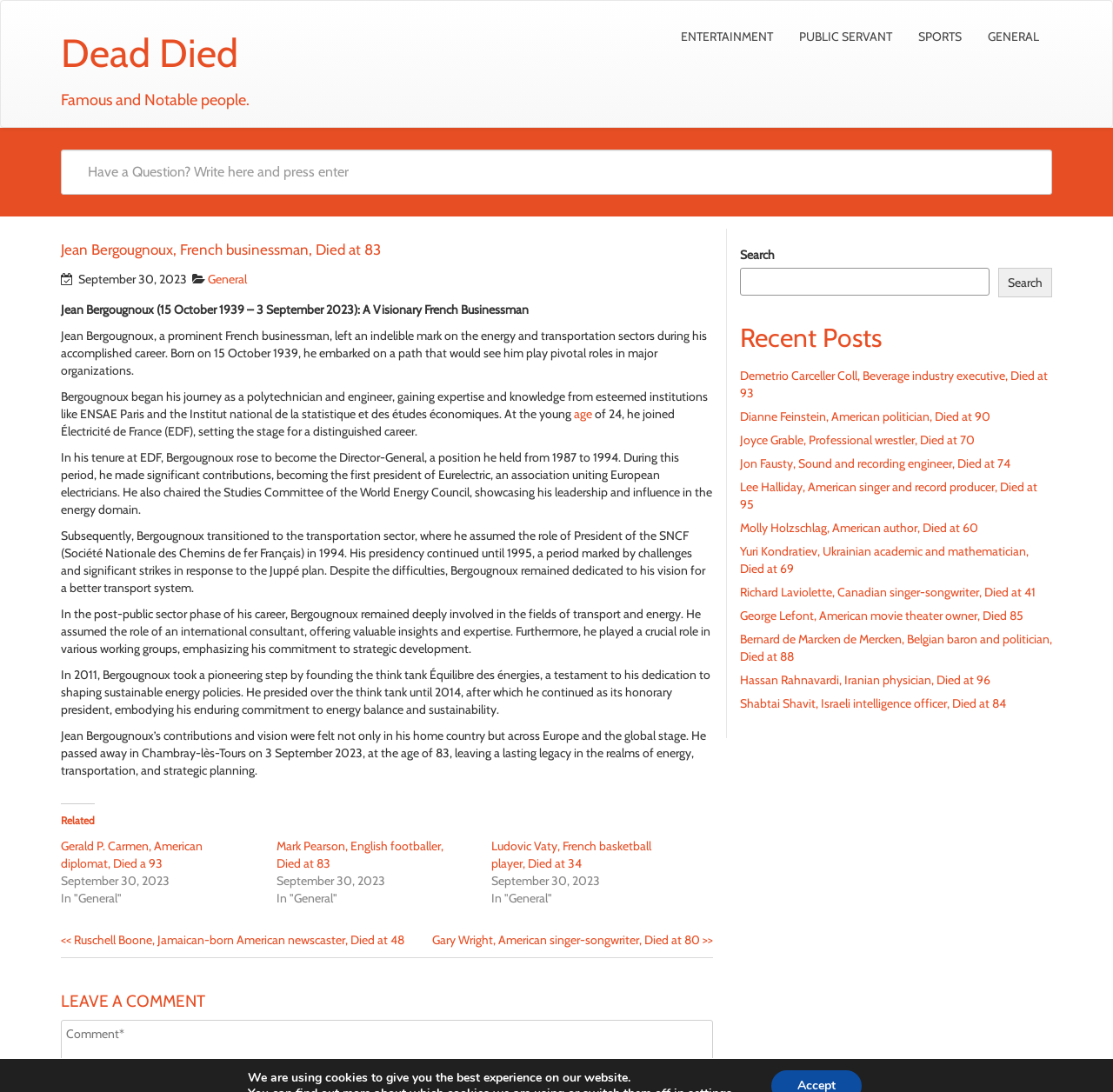For the following element description, predict the bounding box coordinates in the format (top-left x, top-left y, bottom-right x, bottom-right y). All values should be floating point numbers between 0 and 1. Description: Search

[0.897, 0.245, 0.945, 0.272]